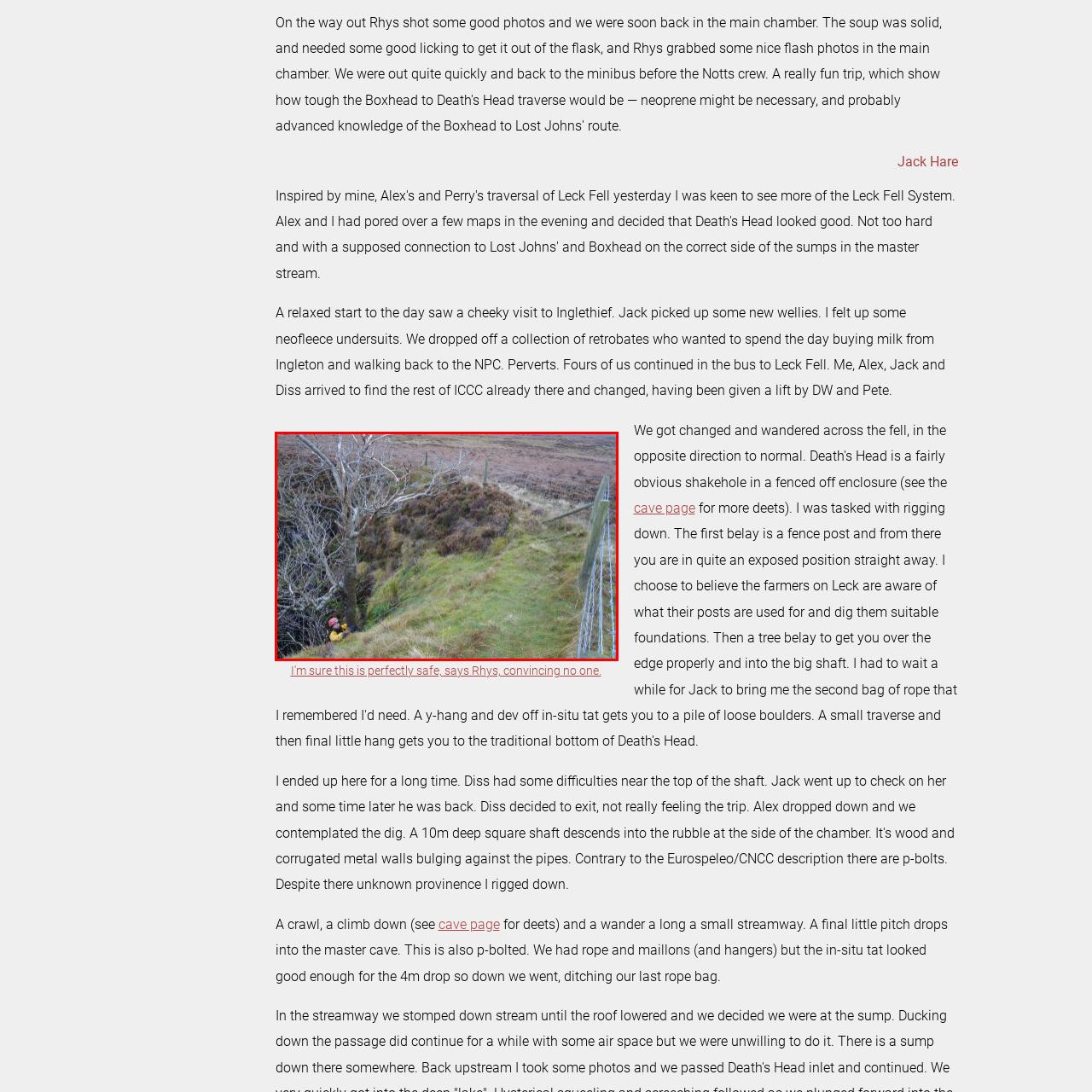What type of tree is in the image?
Observe the image within the red bounding box and give a detailed and thorough answer to the question.

The caption describes a weathered tree with bare branches, indicating that the tree in the image is likely an old or worn-out tree.